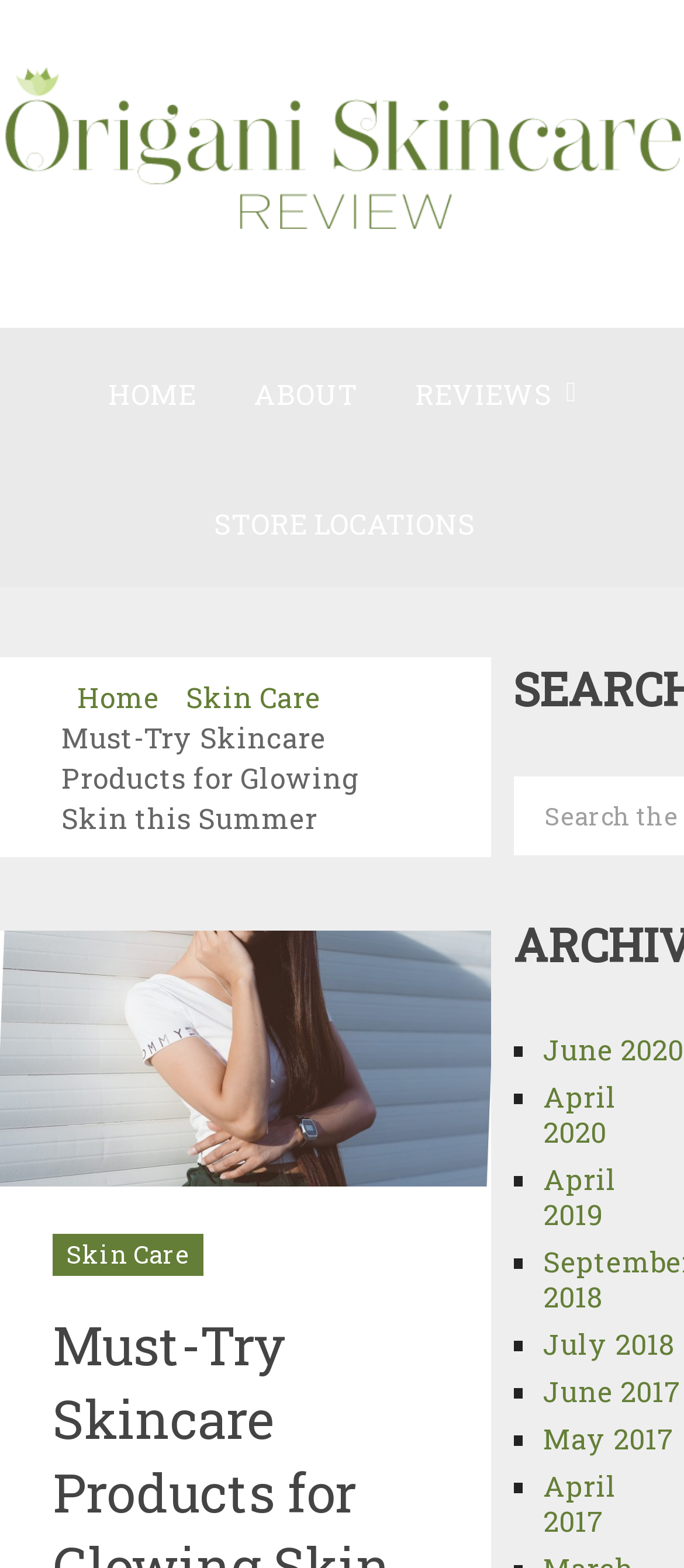Can you find and generate the webpage's heading?

Must-Try Skincare Products for Glowing Skin this Summer